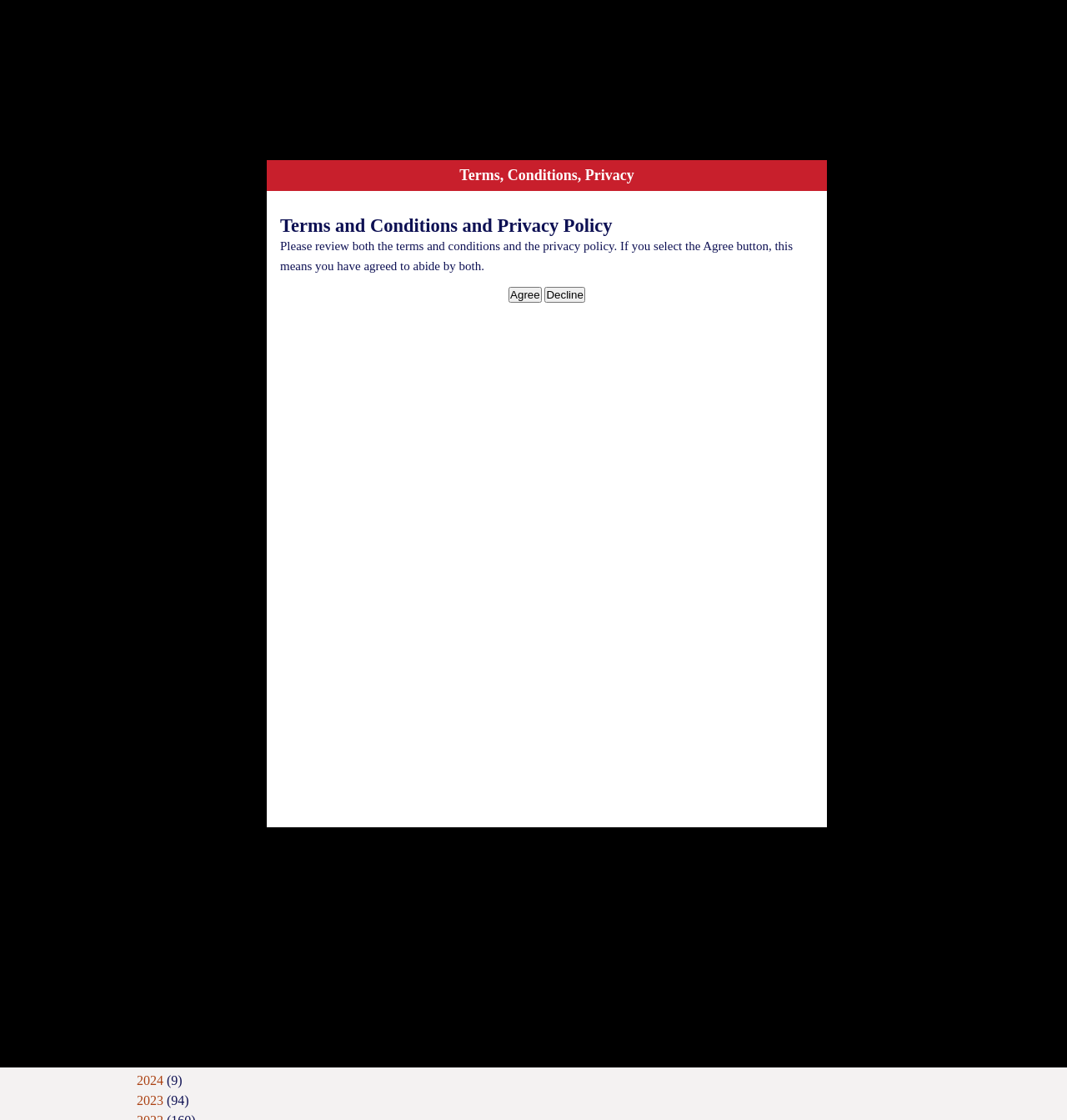Please answer the following question using a single word or phrase: What is the purpose of the 'Agree' button?

To agree to terms and conditions